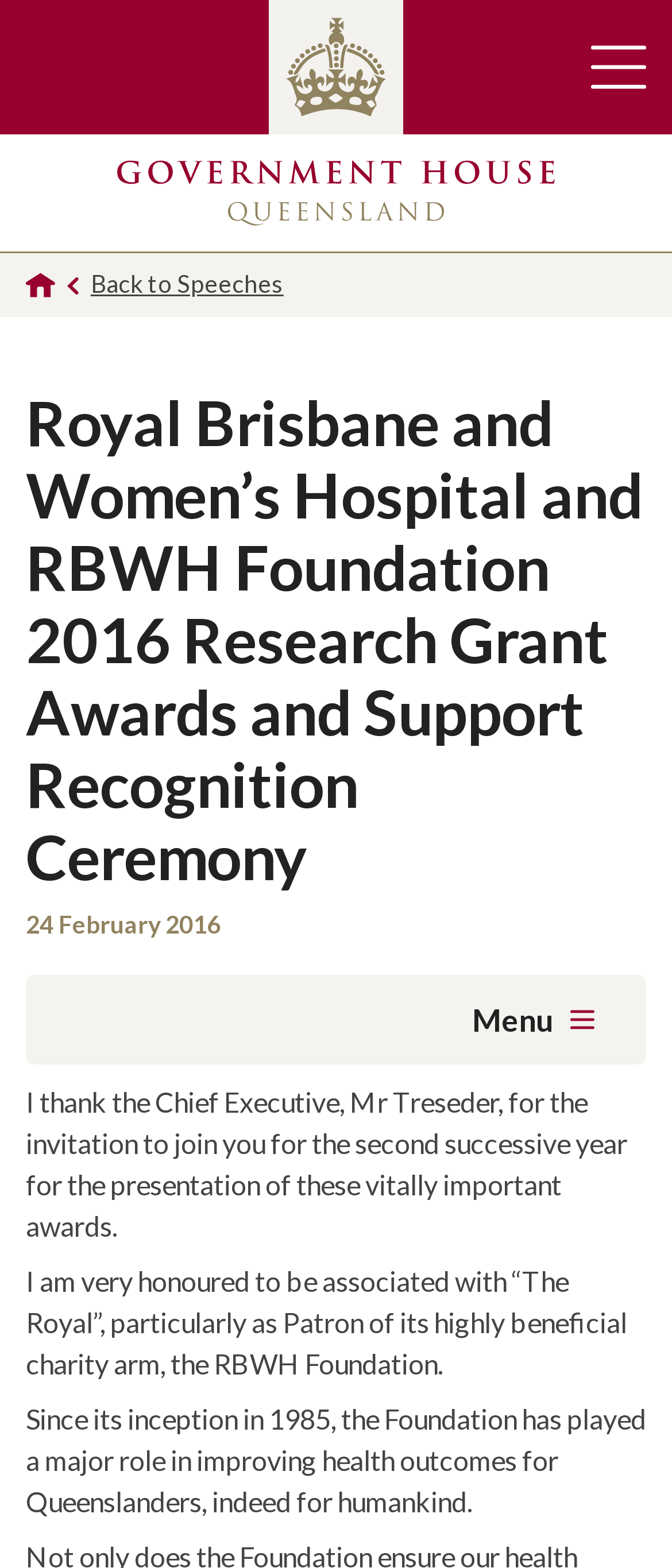Using the element description: "Government House Queensland", determine the bounding box coordinates. The coordinates should be in the format [left, top, right, bottom], with values between 0 and 1.

[0.174, 0.086, 0.826, 0.161]